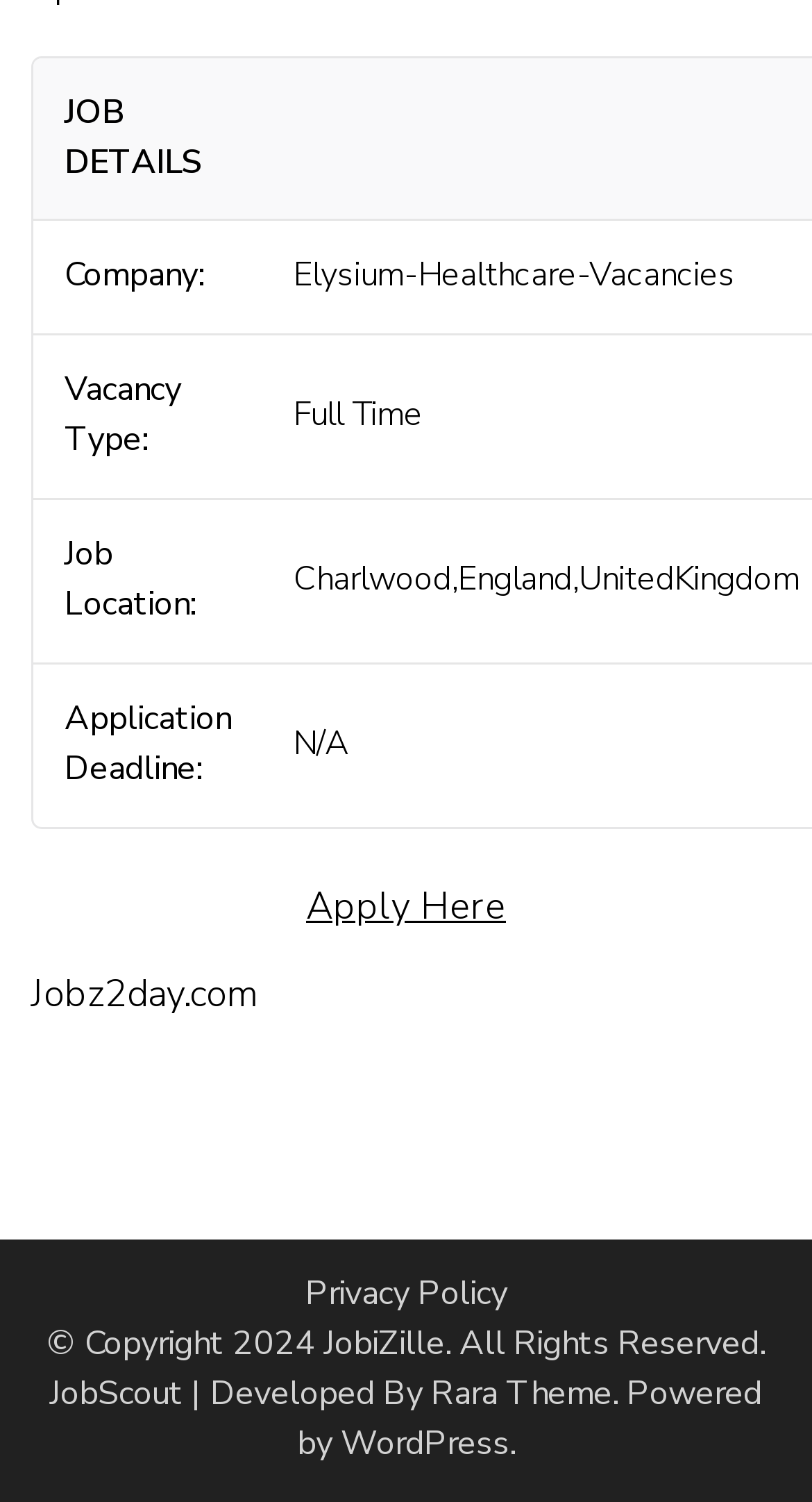What is the company name?
Look at the screenshot and respond with one word or a short phrase.

Not specified